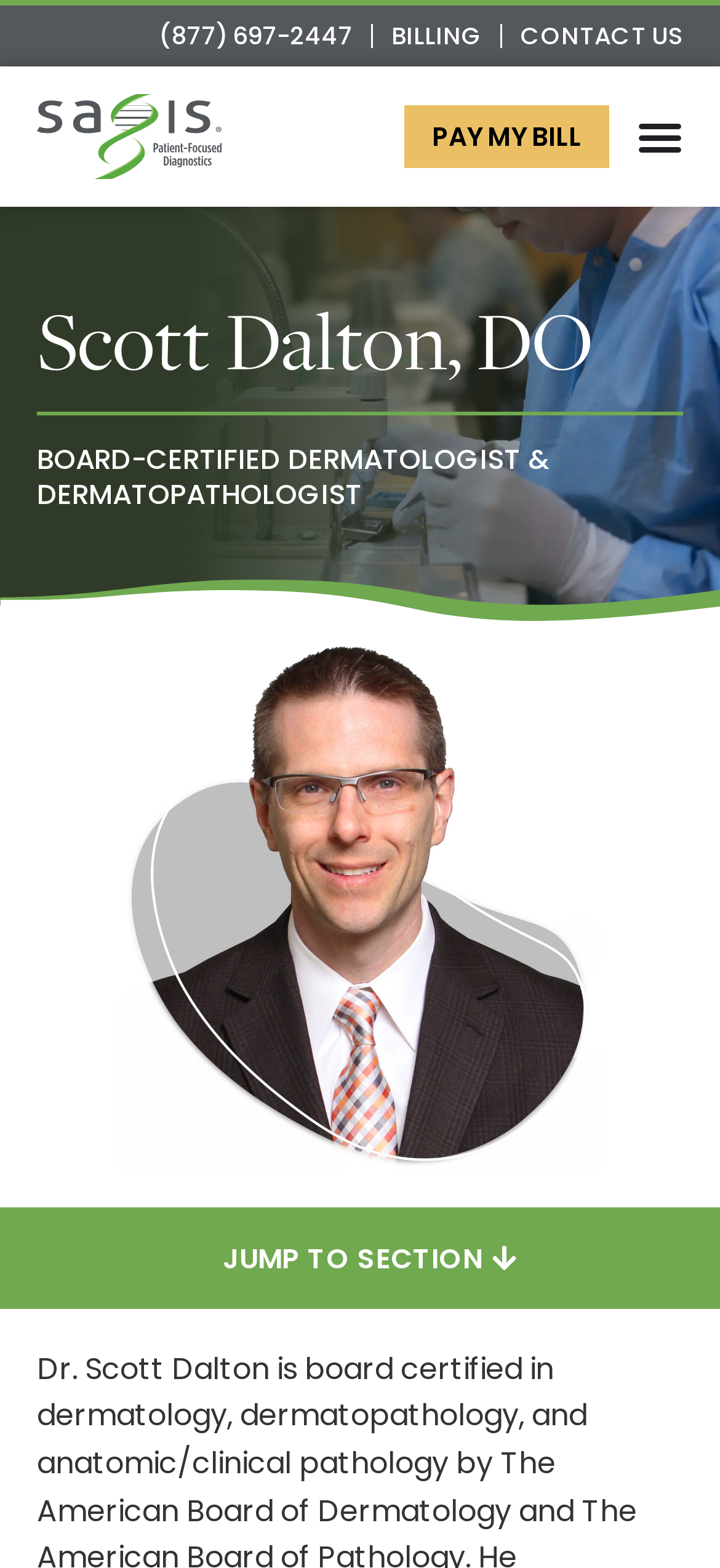Determine the bounding box for the UI element as described: "Jump to Section". The coordinates should be represented as four float numbers between 0 and 1, formatted as [left, top, right, bottom].

[0.232, 0.77, 0.768, 0.834]